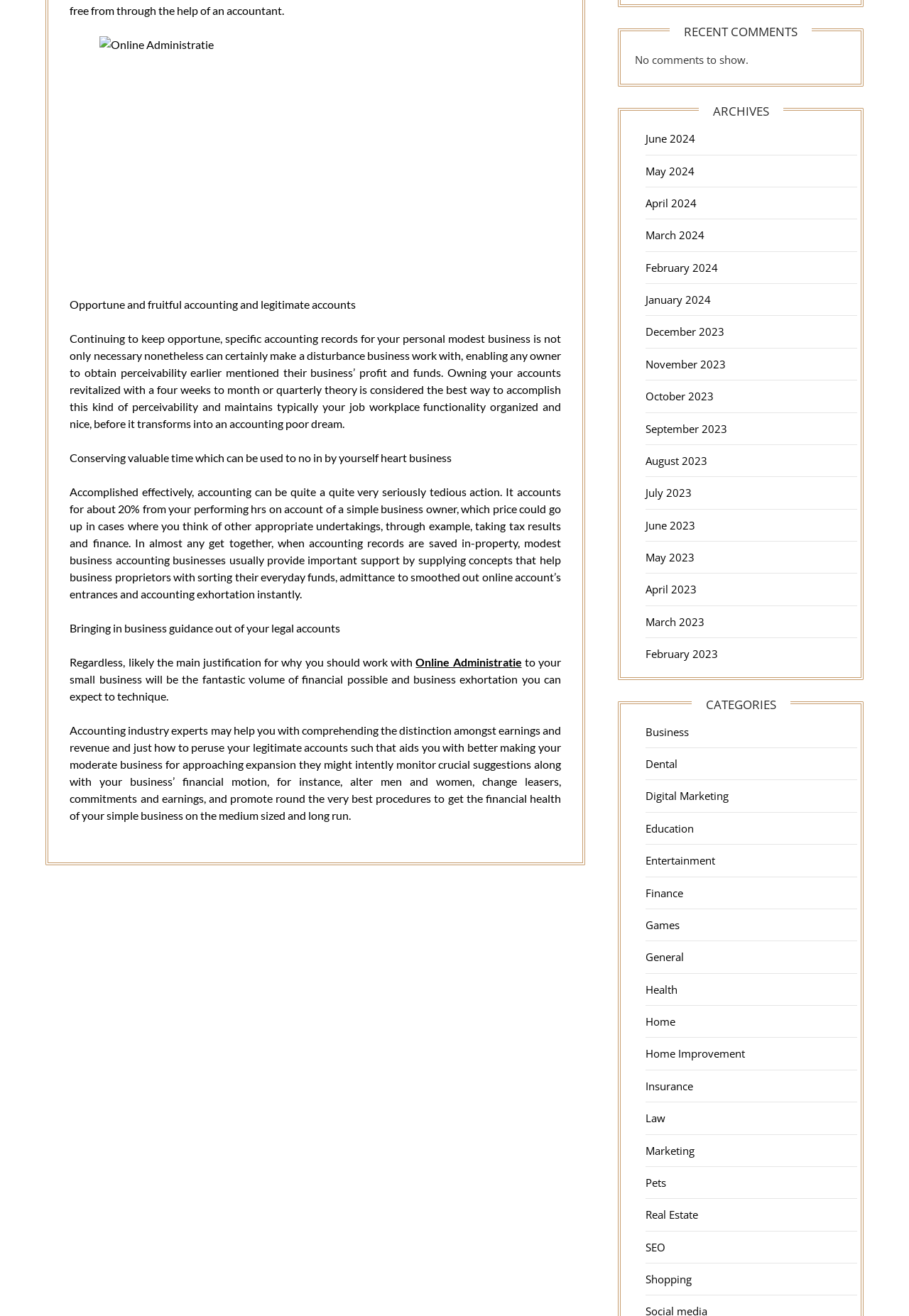Use a single word or phrase to respond to the question:
What is the section below the main content?

Archives